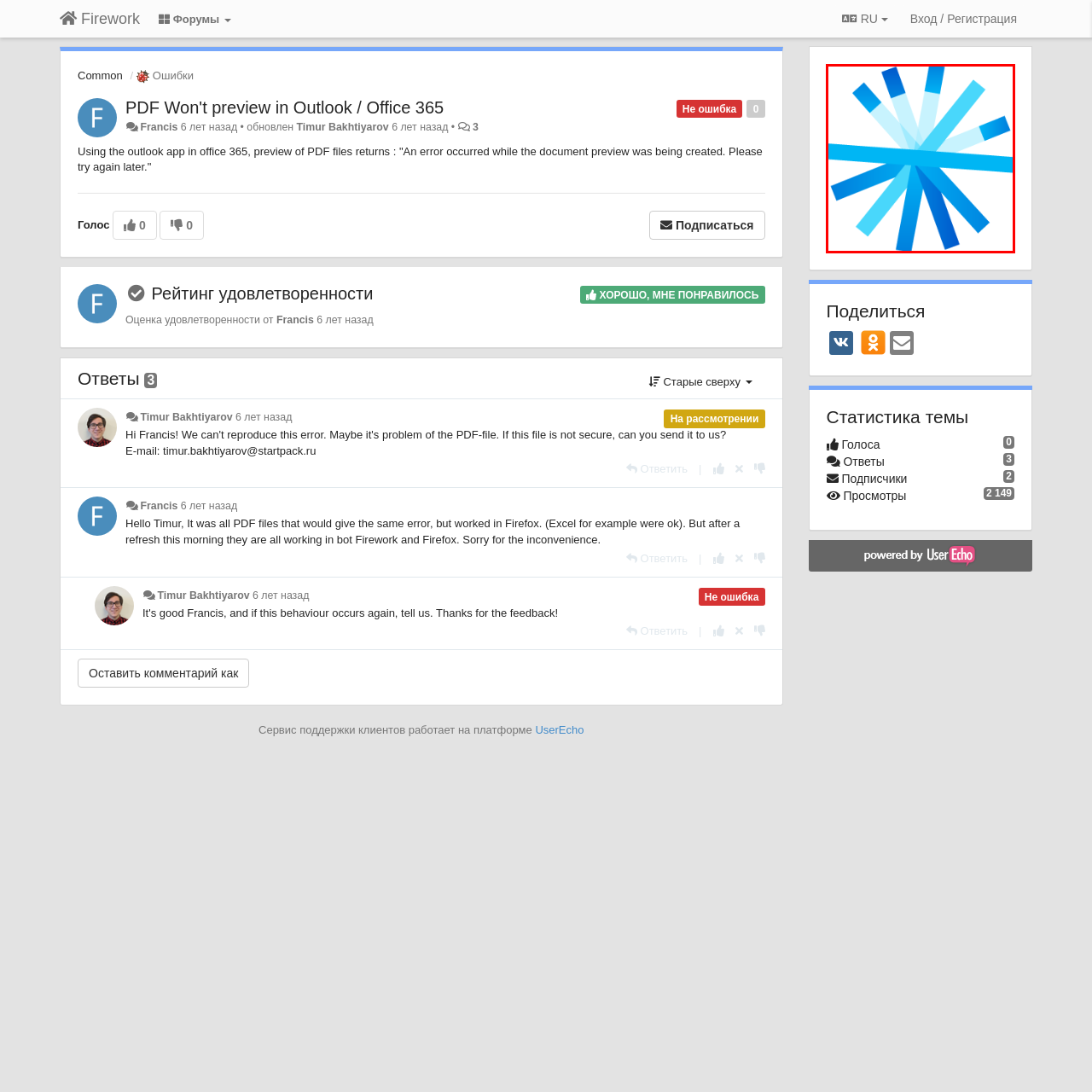What is the mood evoked by the imagery?
Look at the image within the red bounding box and provide a single word or phrase as an answer.

Celebratory